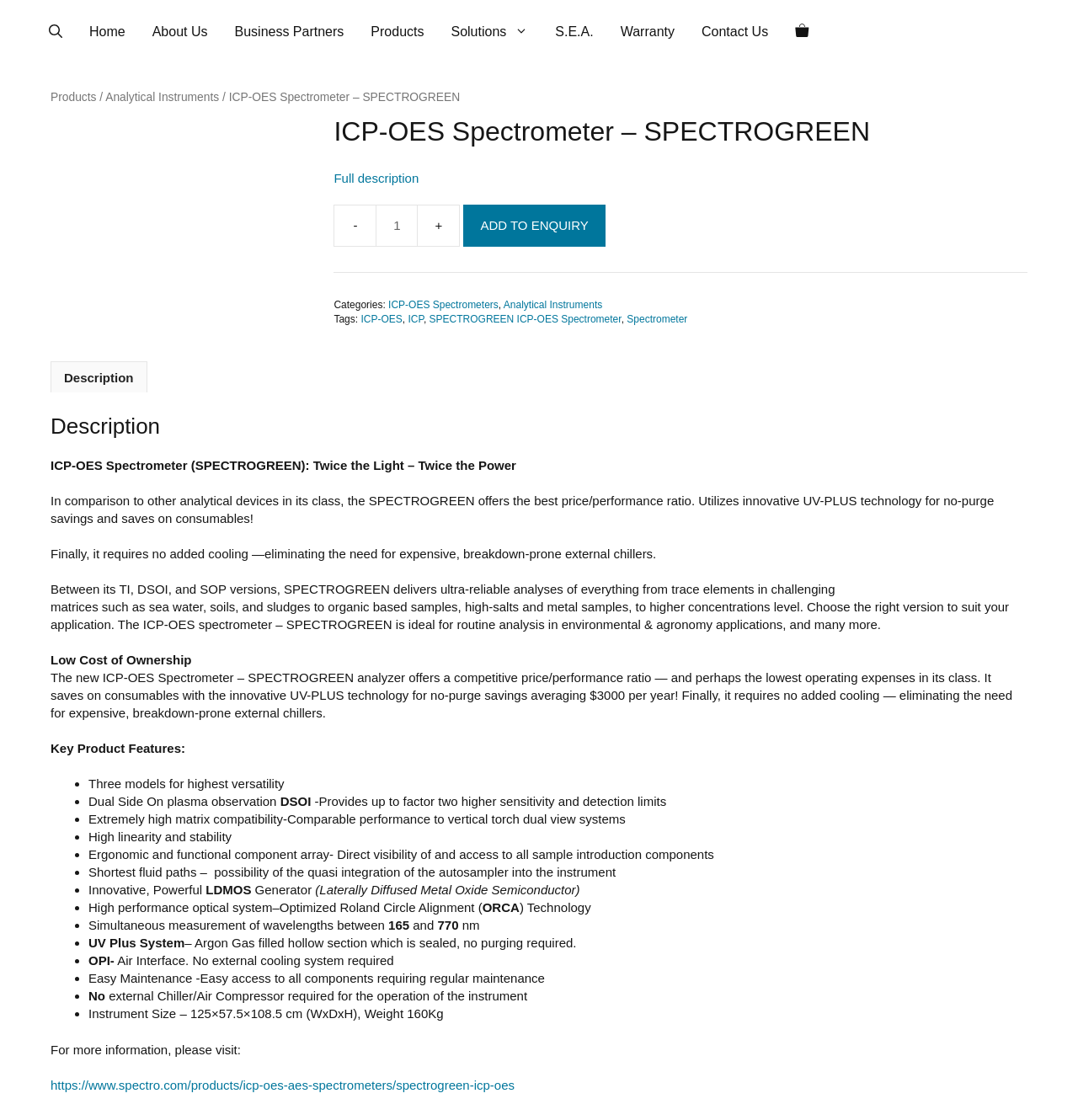Determine the bounding box coordinates of the clickable element to achieve the following action: 'Change the product quantity'. Provide the coordinates as four float values between 0 and 1, formatted as [left, top, right, bottom].

[0.349, 0.183, 0.388, 0.22]